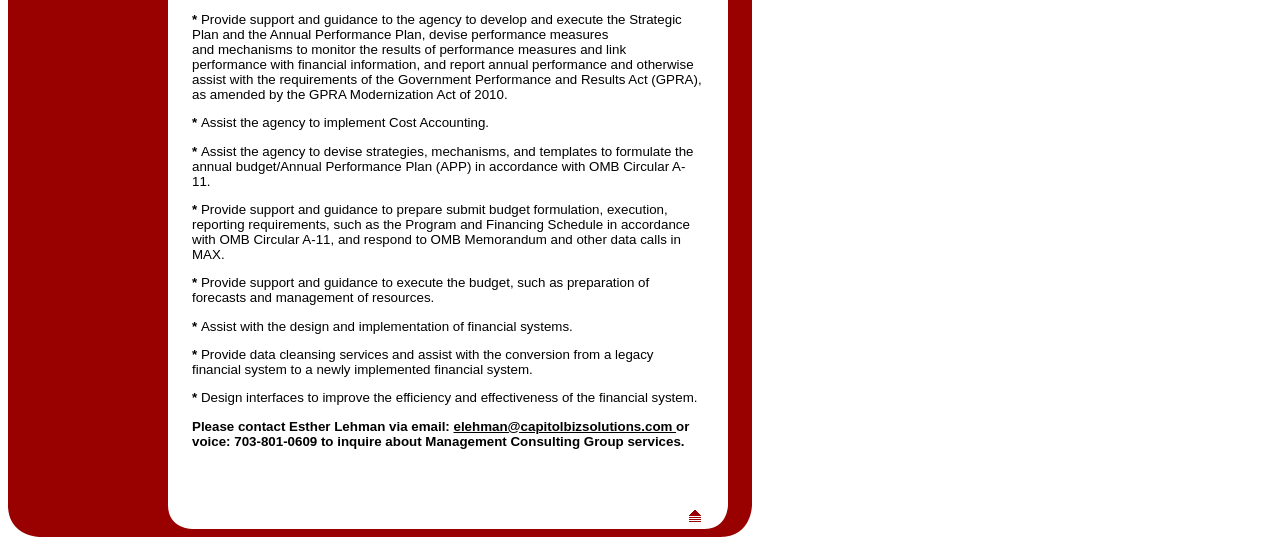Provide the bounding box coordinates for the specified HTML element described in this description: "elehman@capitolbizsolutions.com". The coordinates should be four float numbers ranging from 0 to 1, in the format [left, top, right, bottom].

[0.354, 0.775, 0.528, 0.803]